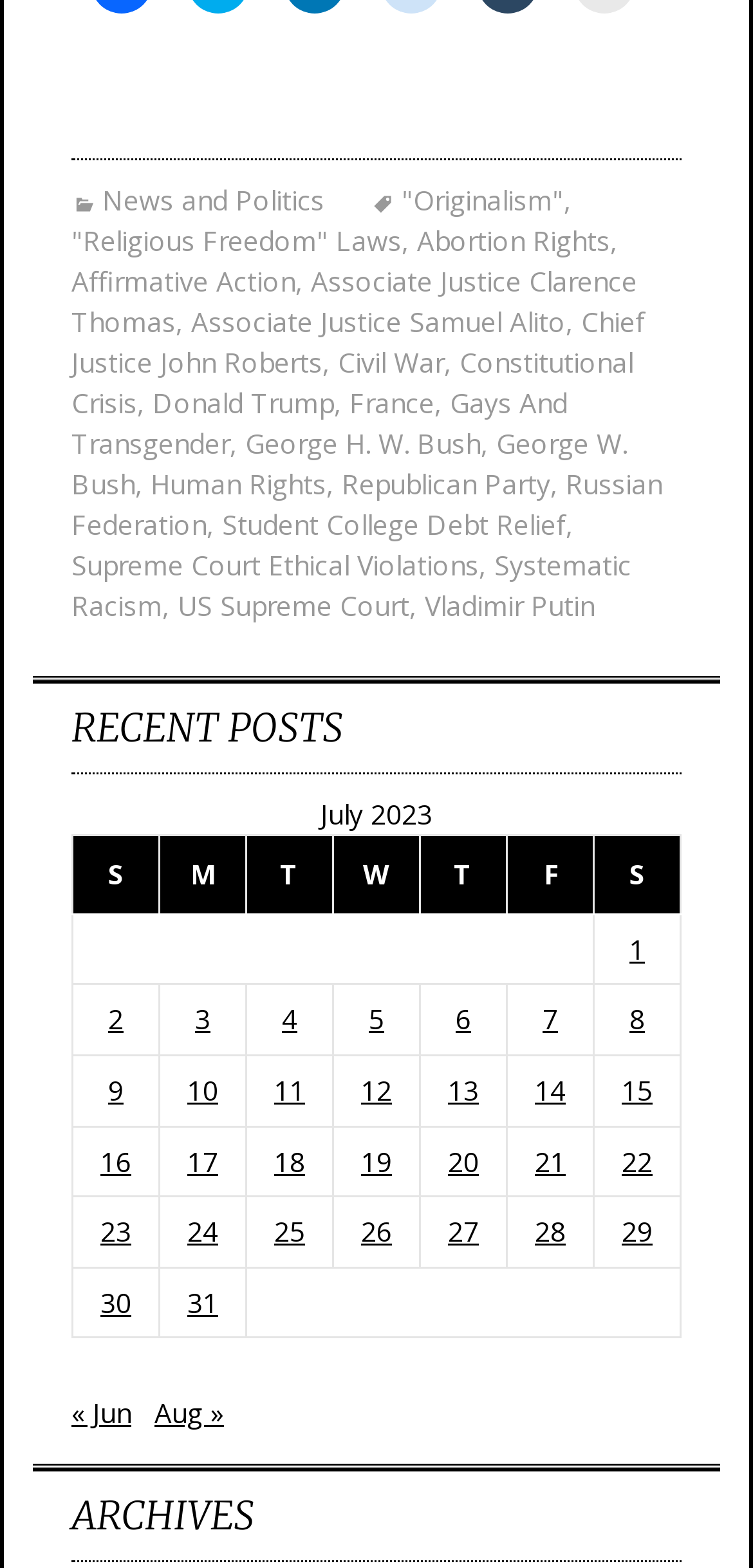Please reply with a single word or brief phrase to the question: 
What is the date range of posts listed in the table?

July 1-16, 2023